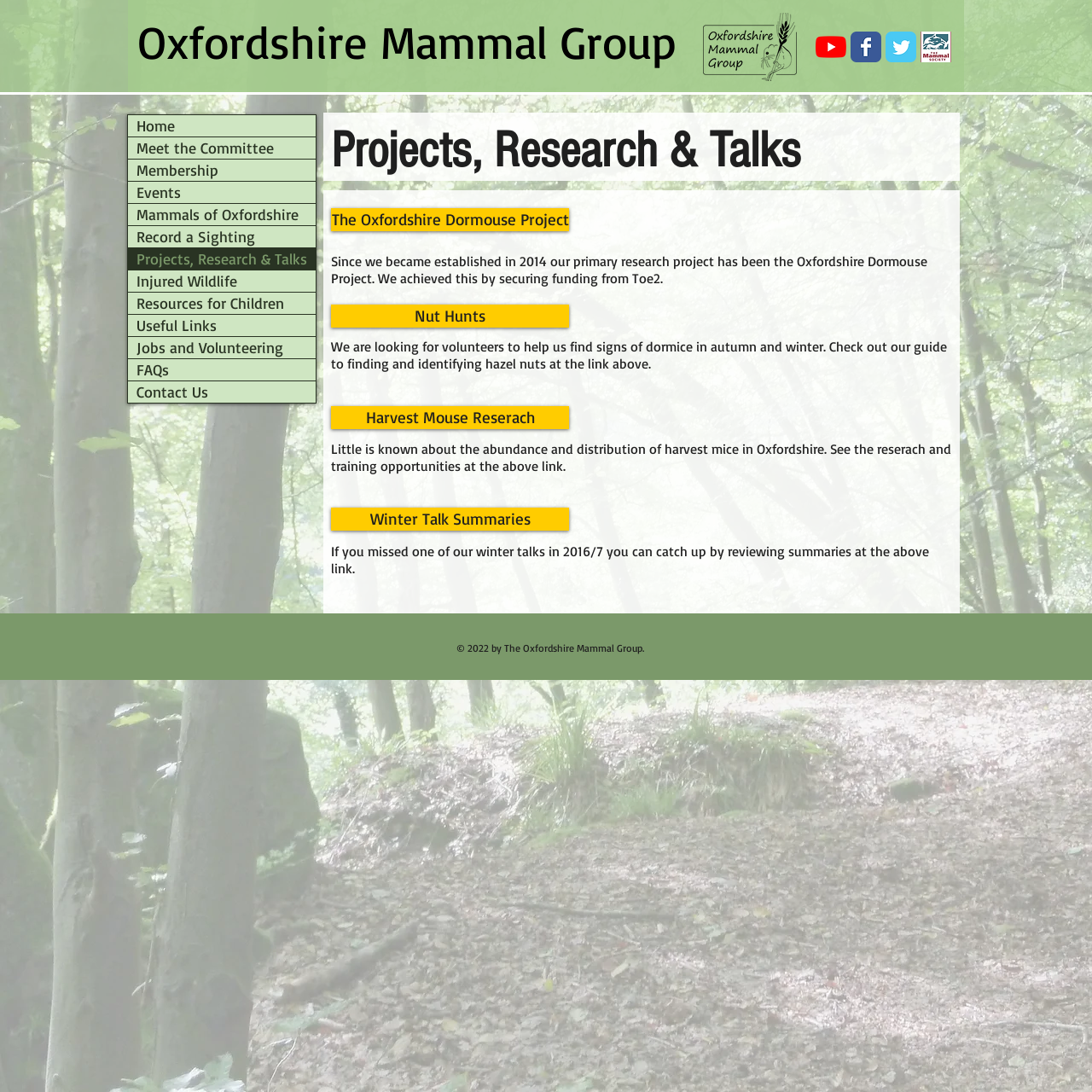Determine the bounding box coordinates for the HTML element described here: "Injured Wildlife".

[0.117, 0.248, 0.289, 0.267]